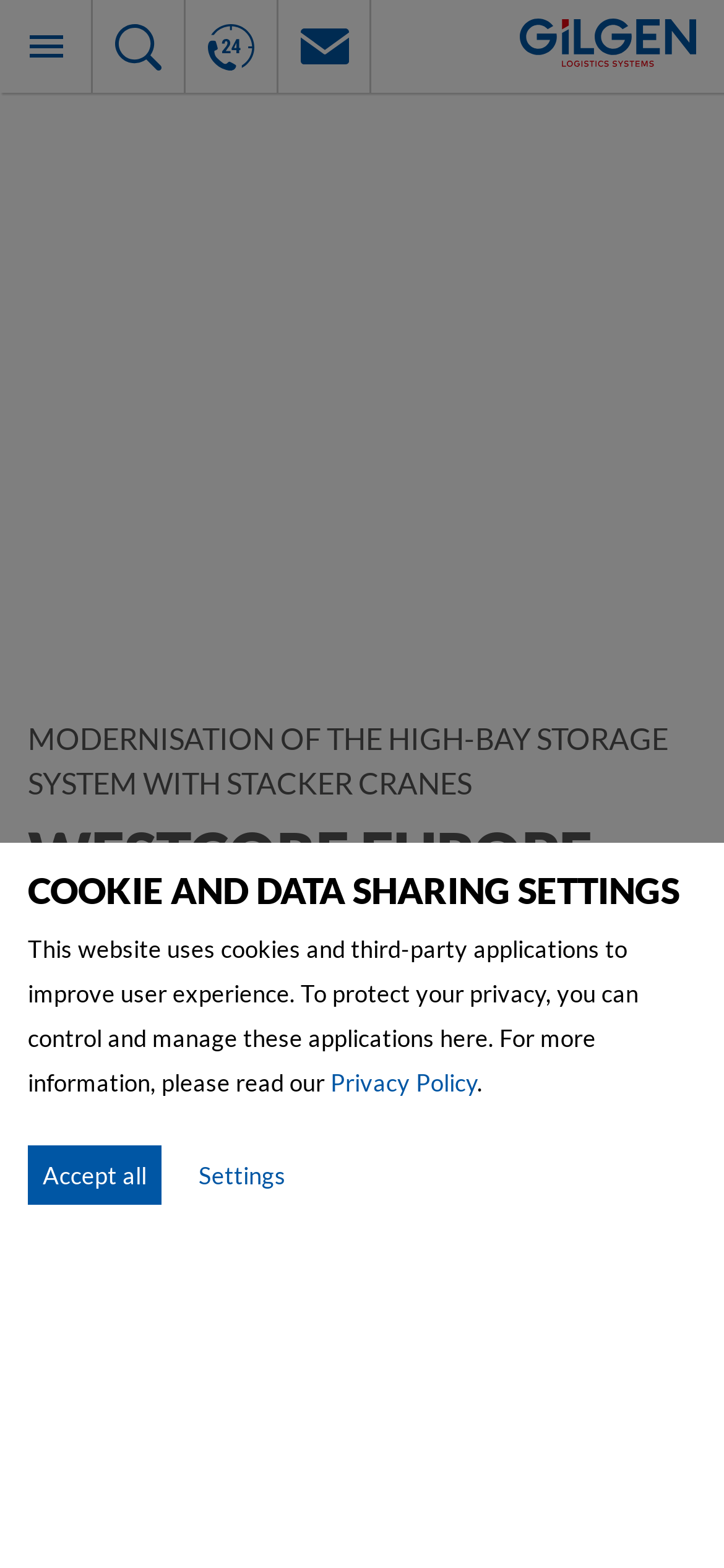Describe all the key features of the webpage in detail.

The webpage is about the modernization of a high-bay storage system with stacker cranes. At the top left, there are three language options: Deutsch, English, and Français. Below these options, there are three social media links: Linkedin, Youtube, and Xing. 

On the top right, there is a link with no text, and next to it, there is a link to Gilgen Logistics AG, accompanied by the company's logo. 

Below these elements, there is a horizontal tab list with one selected tab. The selected tab has a heading that reads "MODERNISATION OF THE HIGH-BAY STORAGE SYSTEM WITH STACKER CRANES". 

Below the tab list, there is a heading that reads "WESTCORE EUROPE, CH-VOLKETSWIL", followed by a paragraph of text that describes the acquisition and development of a building by Westcore Europe. 

Further down, there is a heading that reads "COOKIE AND DATA SHARING SETTINGS", followed by a paragraph of text that explains the use of cookies and third-party applications on the website. There are also two links: "Privacy Policy" and "Accept all", as well as a "Settings" link.